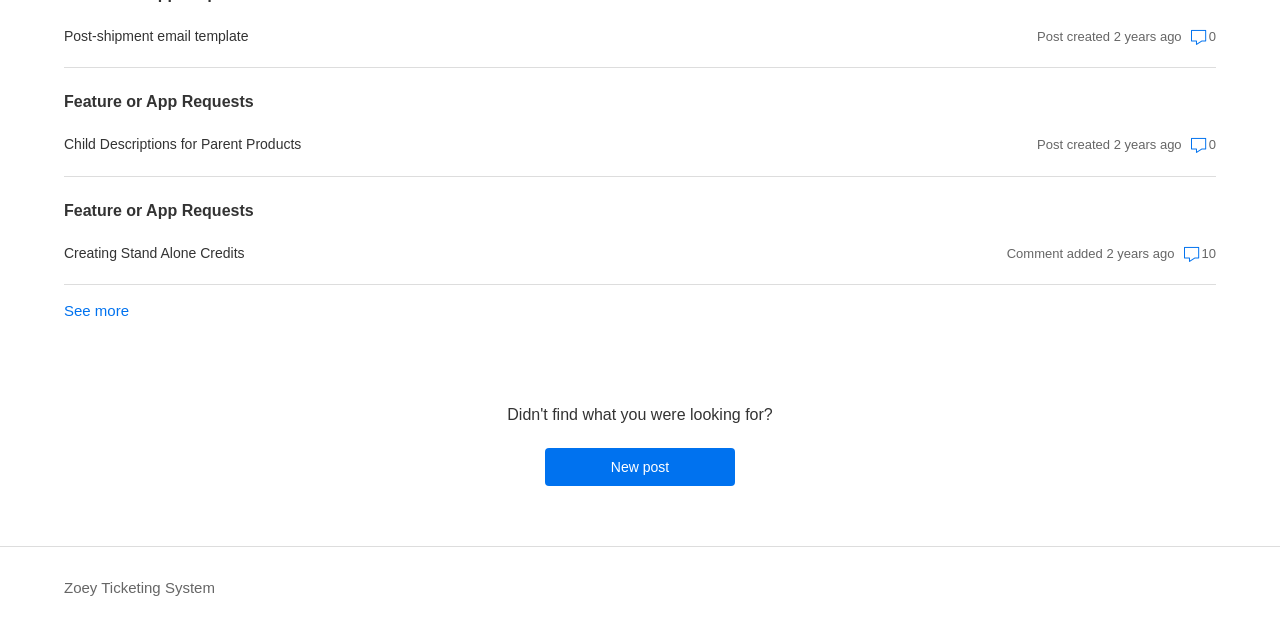Please specify the bounding box coordinates of the area that should be clicked to accomplish the following instruction: "Create a new post". The coordinates should consist of four float numbers between 0 and 1, i.e., [left, top, right, bottom].

[0.426, 0.712, 0.574, 0.773]